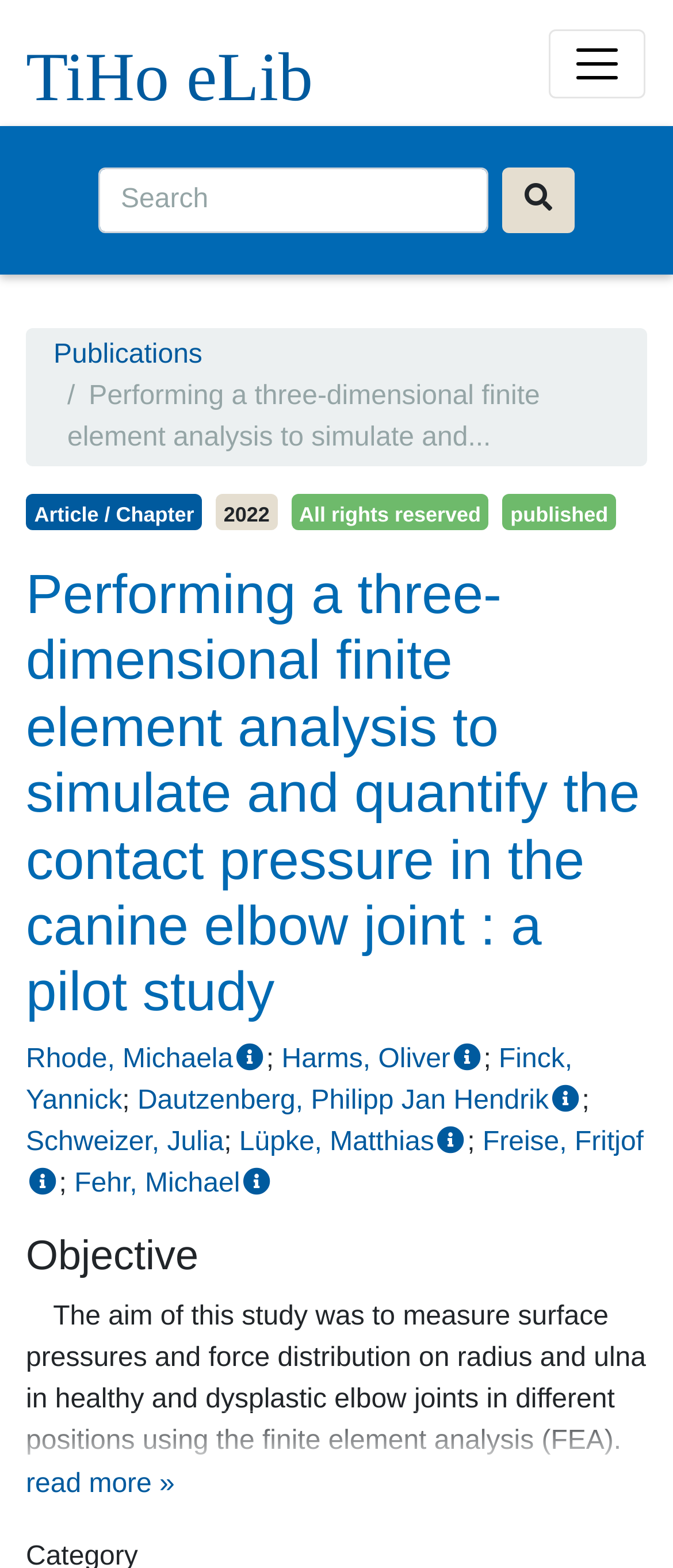Based on the image, please respond to the question with as much detail as possible:
What is the study design about?

I found the study design by looking at the 'Study design' section, which is located below the 'Objective' section. The study design involves using finite element analysis to measure surface pressures and force distribution.